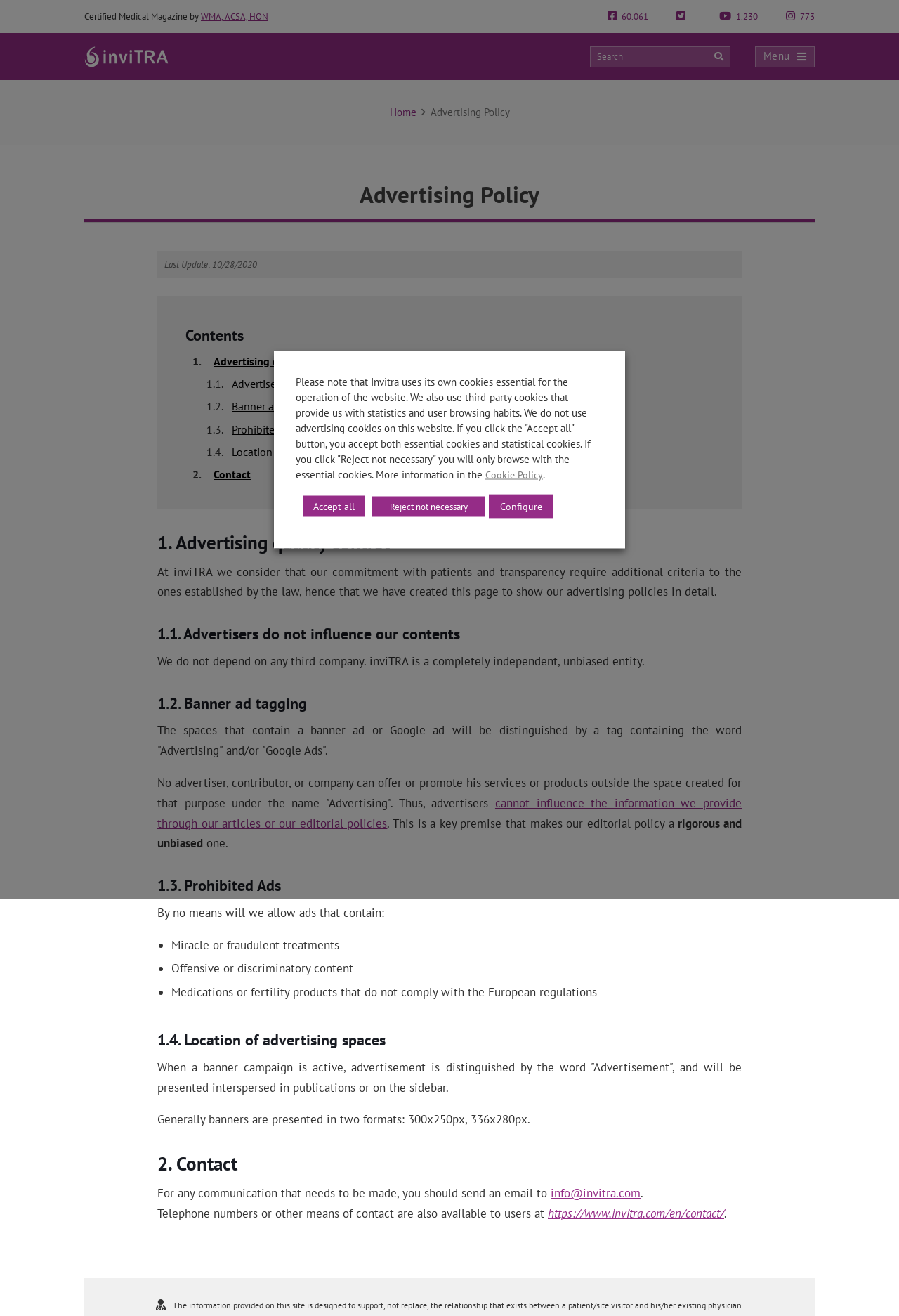What is the purpose of the webpage?
Give a one-word or short-phrase answer derived from the screenshot.

Advertising Policy